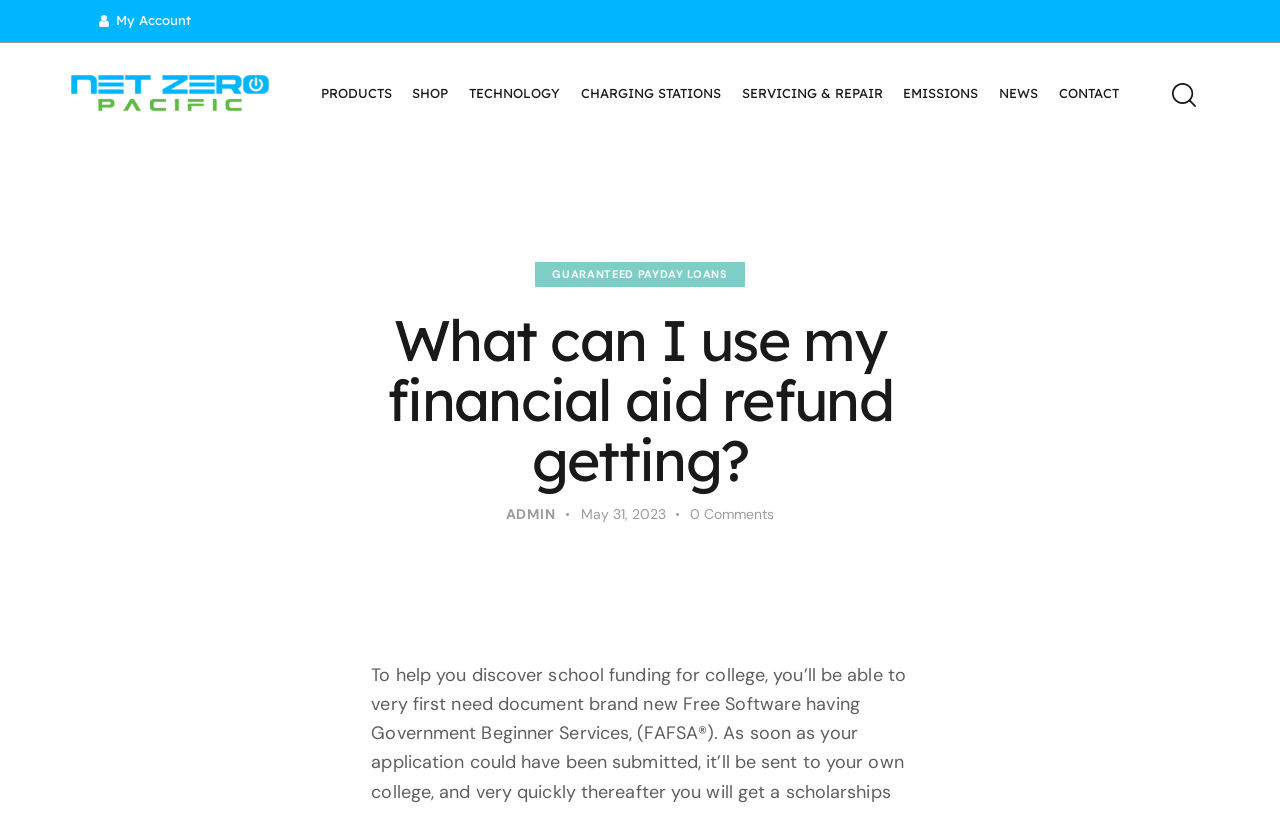Please respond in a single word or phrase: 
What is the topic of the main heading?

Financial aid refund